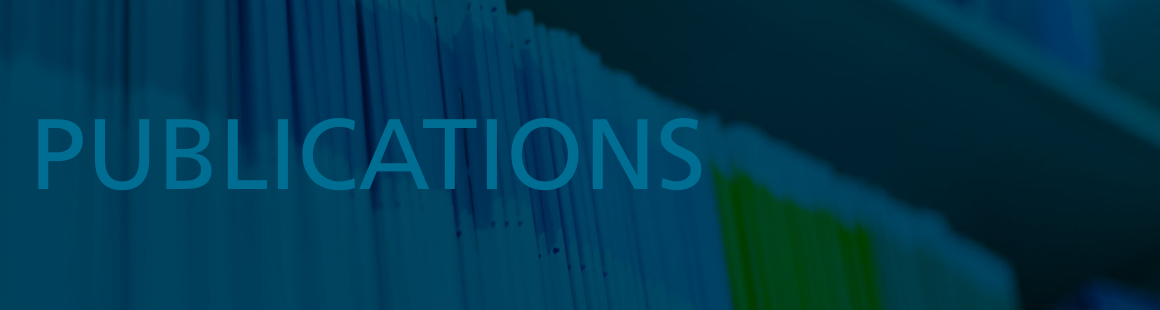Provide an in-depth description of the image you see.

The image features the word "PUBLICATIONS" prominently displayed against a blurred background of stacked documents or files, hinting at an organized collection of research or scholarly articles. The color scheme, with a deep blue overlay and light blue text, conveys a professional and academic tone. This imagery aligns with the theme of the section it represents on the webpage, which focuses on the various publications associated with ATHENE, indicating an emphasis on research output and academic contributions.